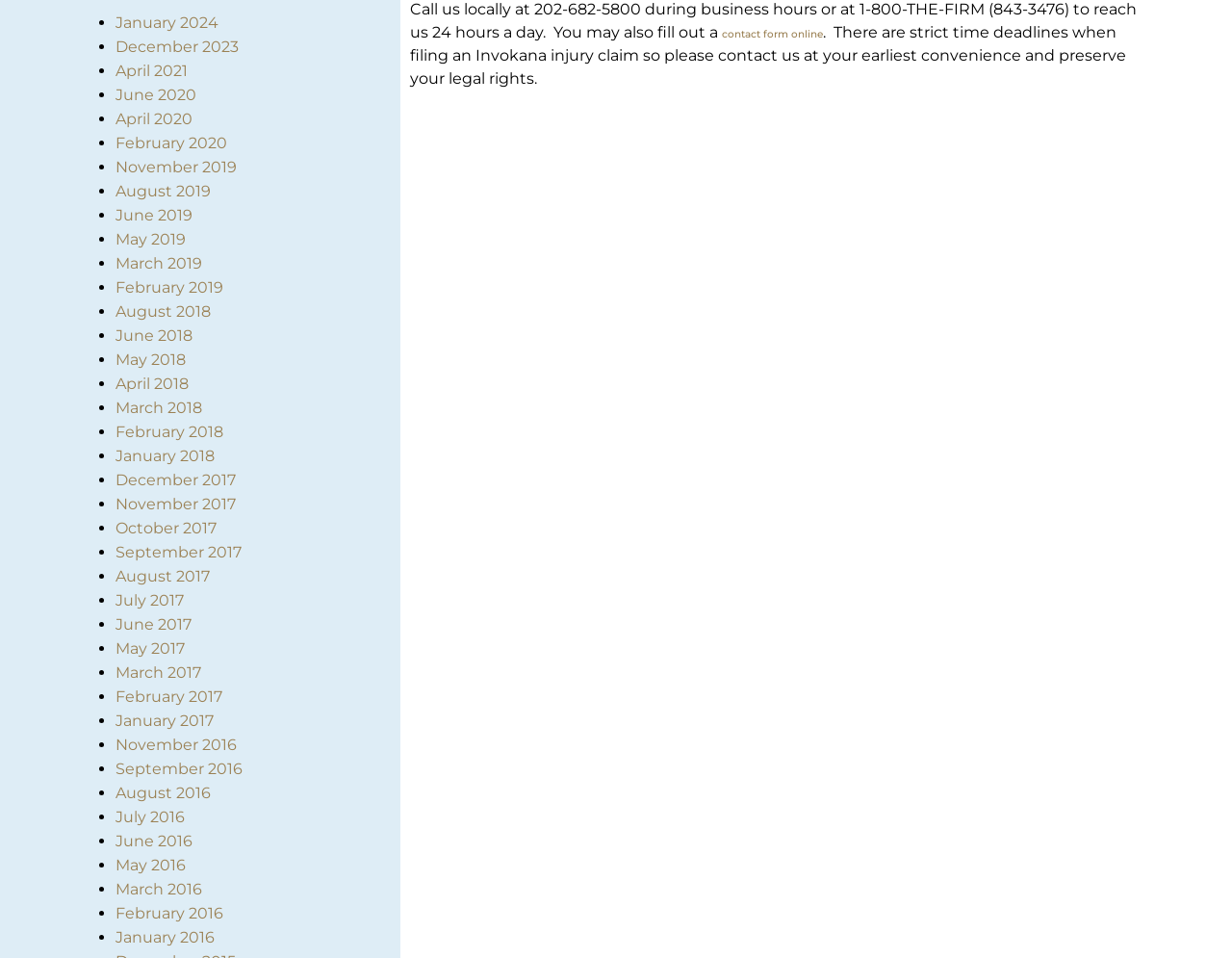Specify the bounding box coordinates for the region that must be clicked to perform the given instruction: "Visit the innovation center".

None